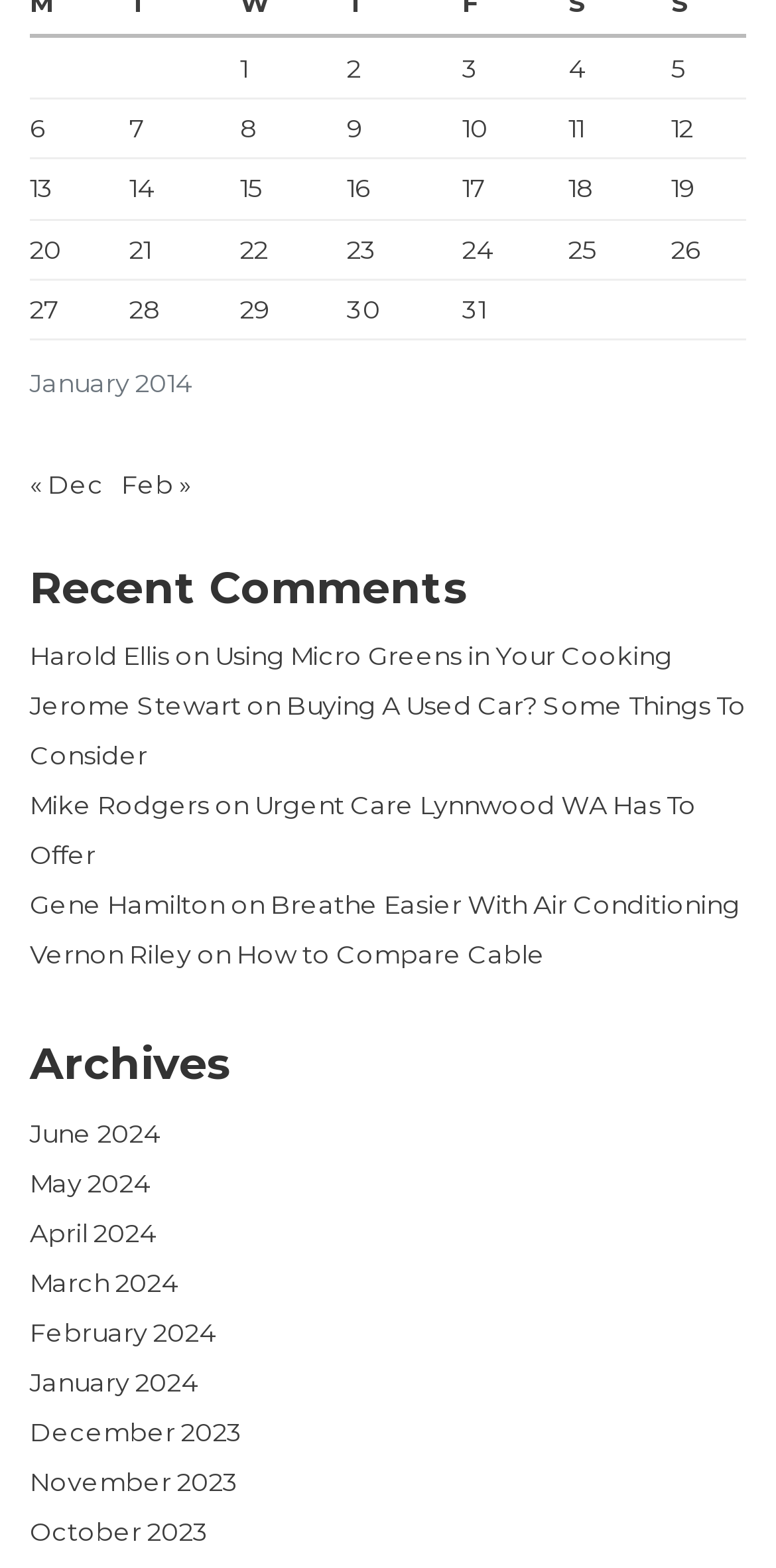Determine the bounding box coordinates of the target area to click to execute the following instruction: "Click on 'Mike Rodgers'."

[0.038, 0.505, 0.269, 0.524]